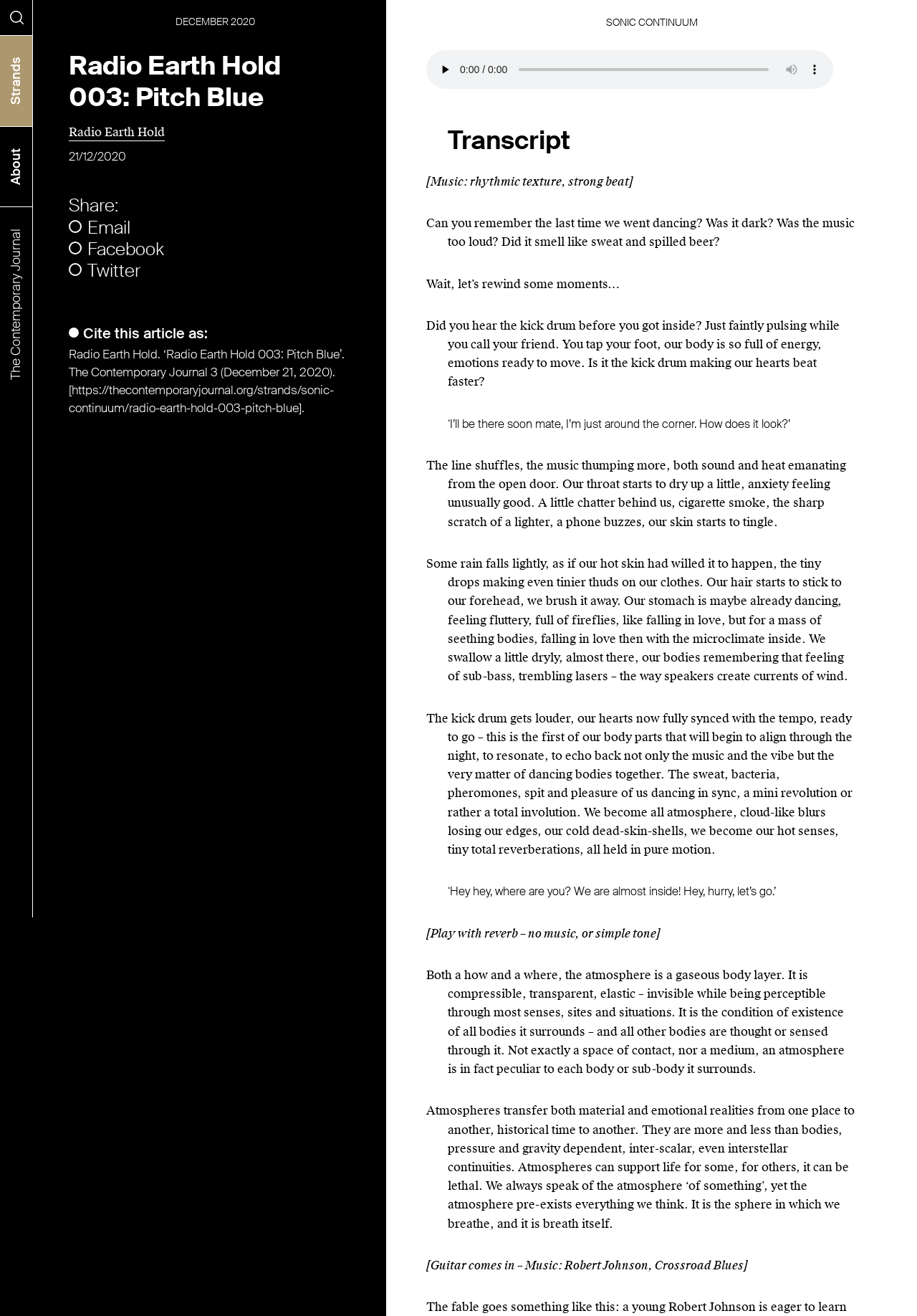Identify the primary heading of the webpage and provide its text.

Radio Earth Hold 003: Pitch Blue